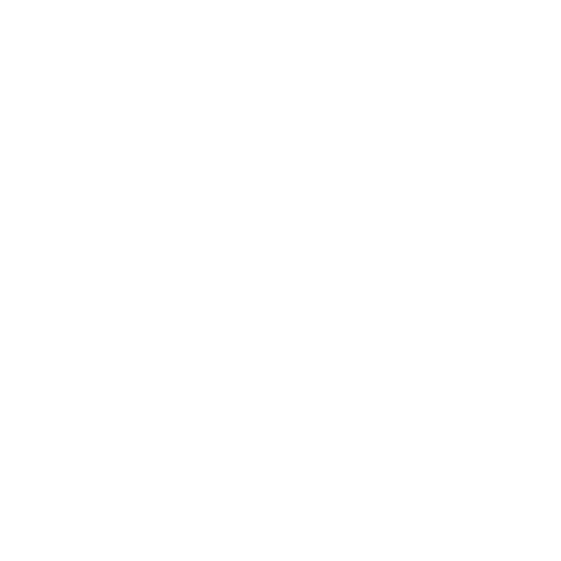What is the rating of the Aspire PockeX Starter Kit Set based on customer satisfaction?
Based on the image, give a concise answer in the form of a single word or short phrase.

5.00 out of 5